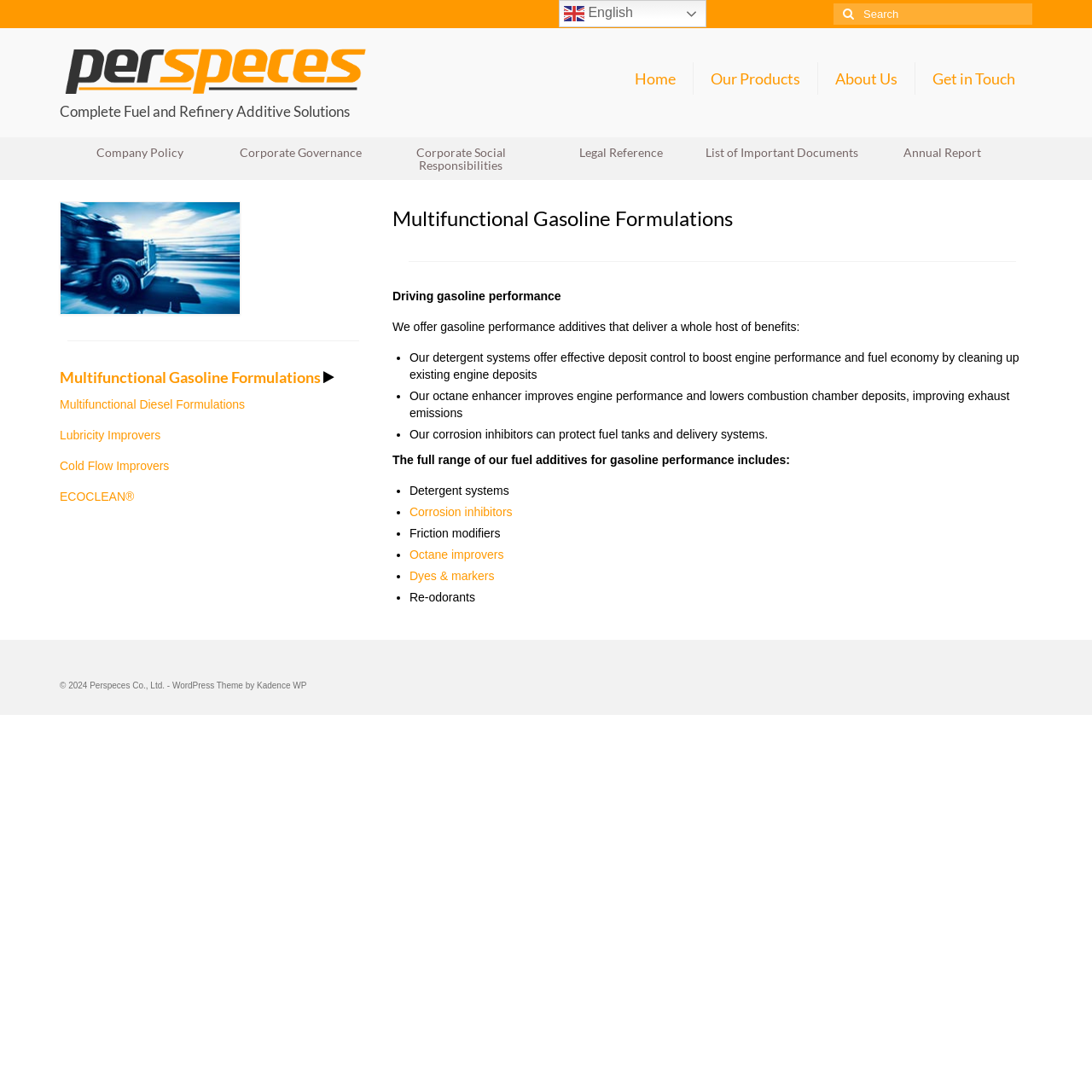Given the description "parent_node: Search for: name="s" placeholder="Search"", determine the bounding box of the corresponding UI element.

[0.763, 0.003, 0.945, 0.023]